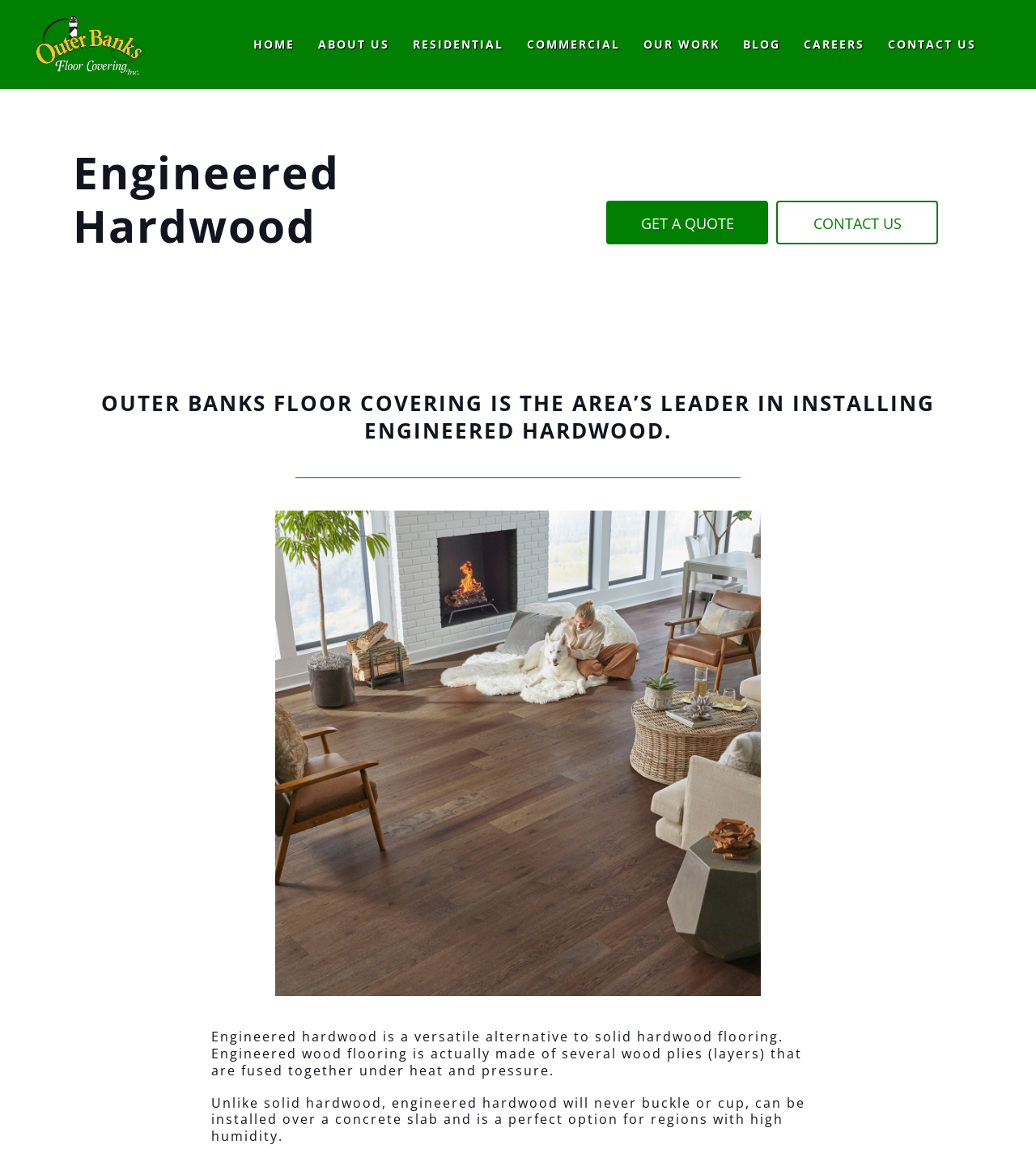Please identify the bounding box coordinates of the element that needs to be clicked to perform the following instruction: "Click the ABOUT US link".

[0.296, 0.021, 0.387, 0.057]